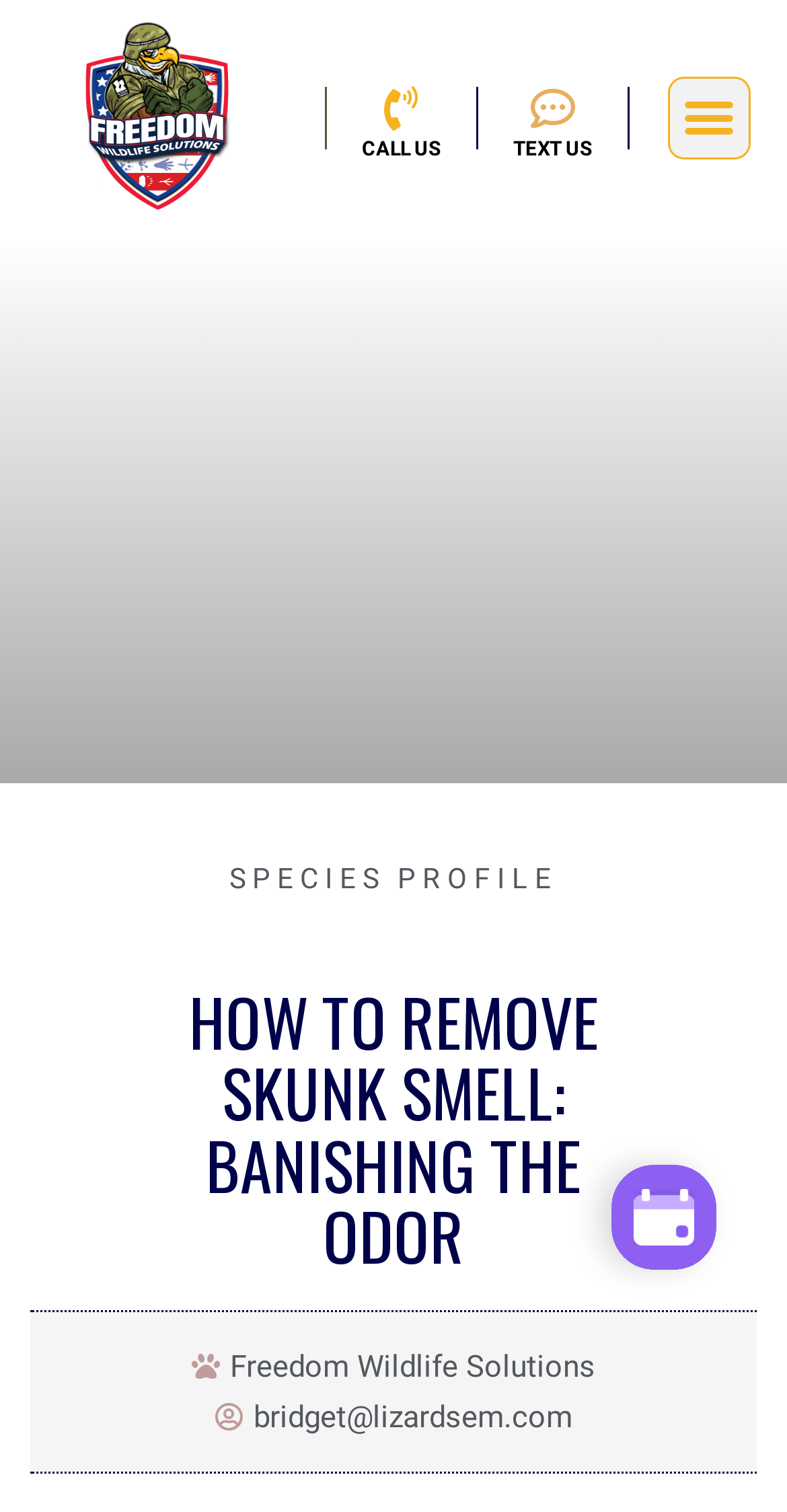Summarize the webpage in an elaborate manner.

The webpage is about removing skunk smell, with a focus on effective methods. At the top left, there is a logo of "Freedom Wildlife Removal" accompanied by a link to the same. Below this, there are two prominent call-to-action buttons, "CALL US" and "TEXT US", with their respective links. These buttons are positioned side by side, with "CALL US" on the left and "TEXT US" on the right.

To the right of these buttons, there is a menu toggle button labeled "Menu Toggle". When expanded, this menu contains a link to "SPECIES PROFILE". Above the menu toggle button, there is a heading that reads "HOW TO REMOVE SKUNK SMELL: BANISHING THE ODOR", which is the main title of the webpage.

At the bottom left, there is a link to "bridget@lizardsem.com", which appears to be an email address. Above this, there is a static text element that reads "Freedom Wildlife Solutions". The webpage also contains an iframe at the top right, labeled "Customer Portal Main menu", which may contain additional content or functionality.